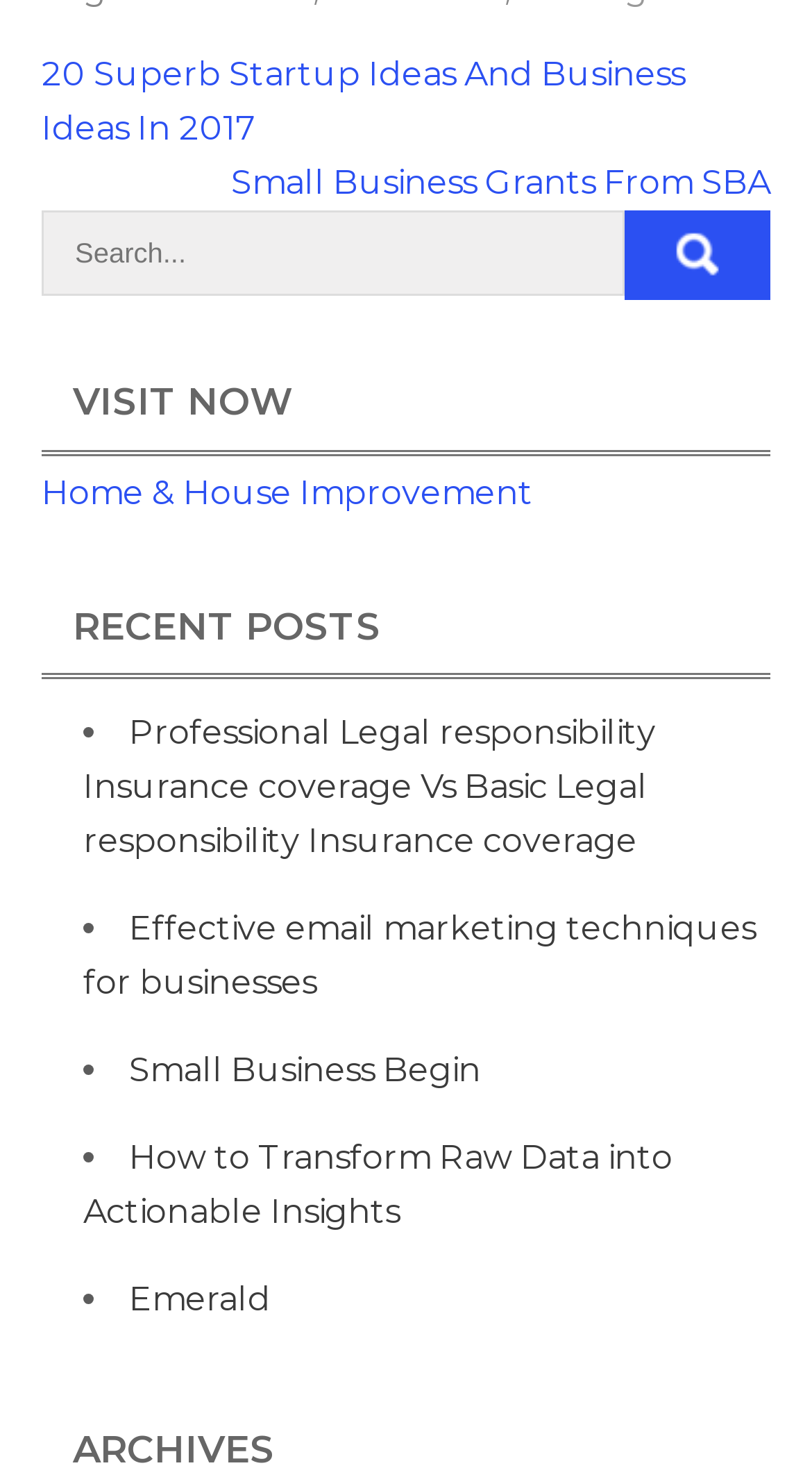Provide the bounding box coordinates for the UI element that is described by this text: "Small Business Grants From SBA". The coordinates should be in the form of four float numbers between 0 and 1: [left, top, right, bottom].

[0.285, 0.11, 0.949, 0.137]